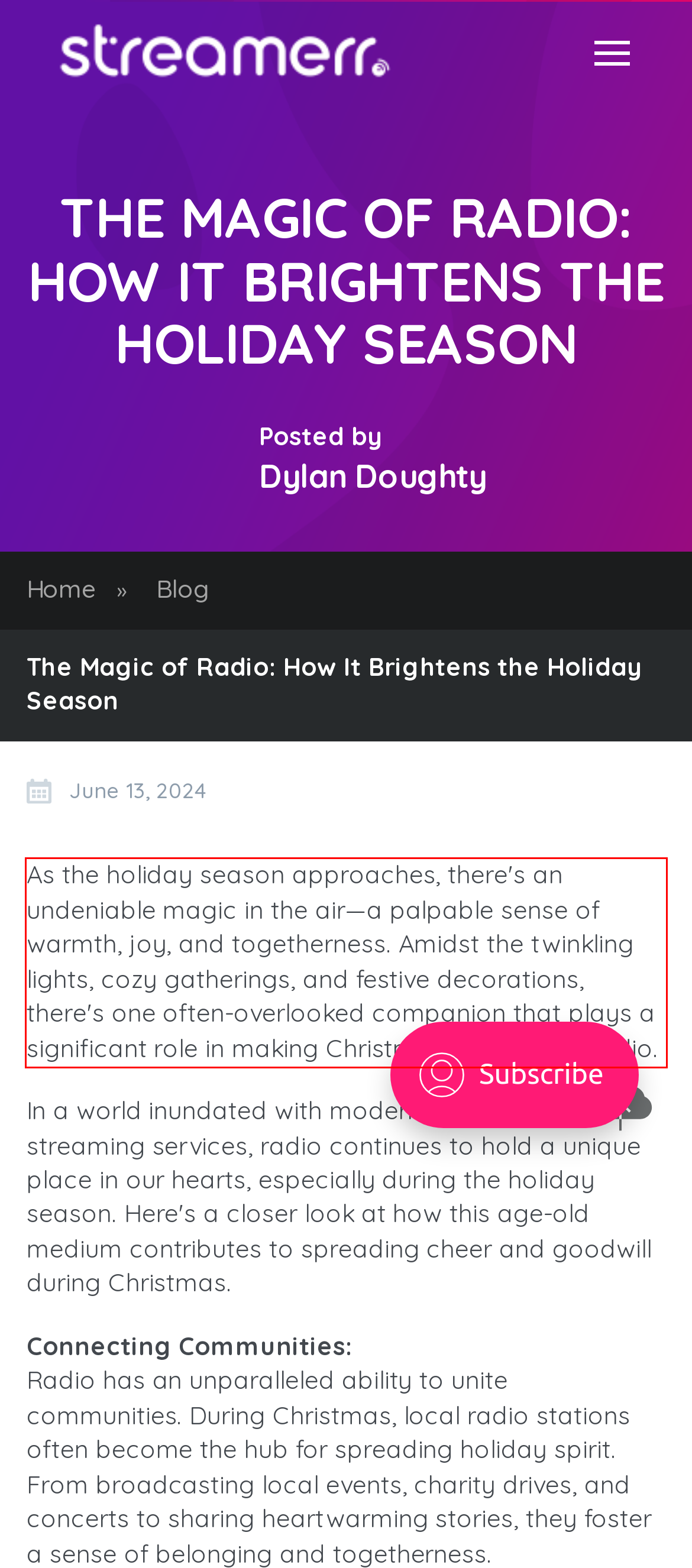Analyze the screenshot of the webpage and extract the text from the UI element that is inside the red bounding box.

As the holiday season approaches, there's an undeniable magic in the air—a palpable sense of warmth, joy, and togetherness. Amidst the twinkling lights, cozy gatherings, and festive decorations, there's one often-overlooked companion that plays a significant role in making Christmas special: the radio.